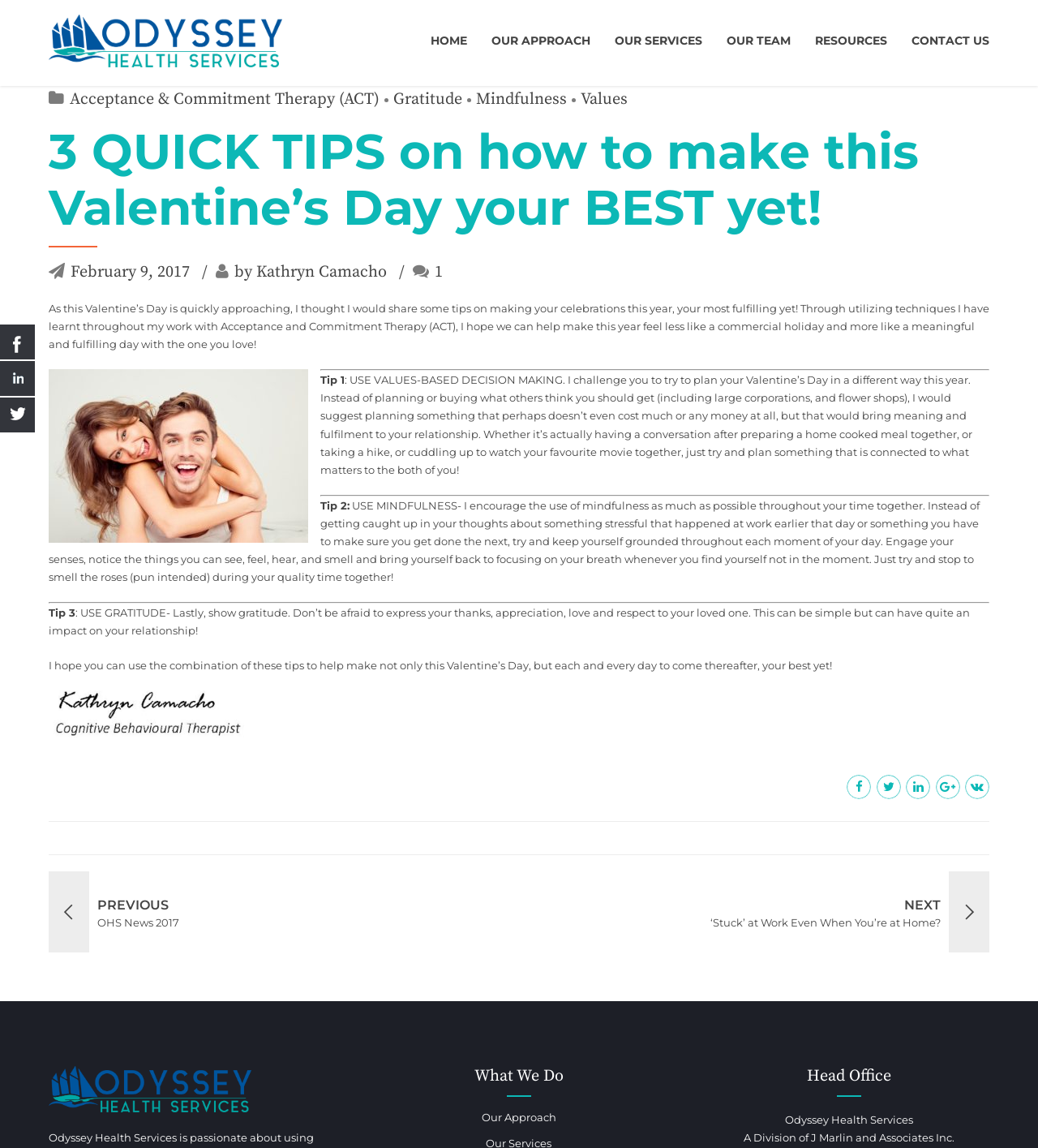Please give the bounding box coordinates of the area that should be clicked to fulfill the following instruction: "View the image". The coordinates should be in the format of four float numbers from 0 to 1, i.e., [left, top, right, bottom].

[0.047, 0.322, 0.297, 0.473]